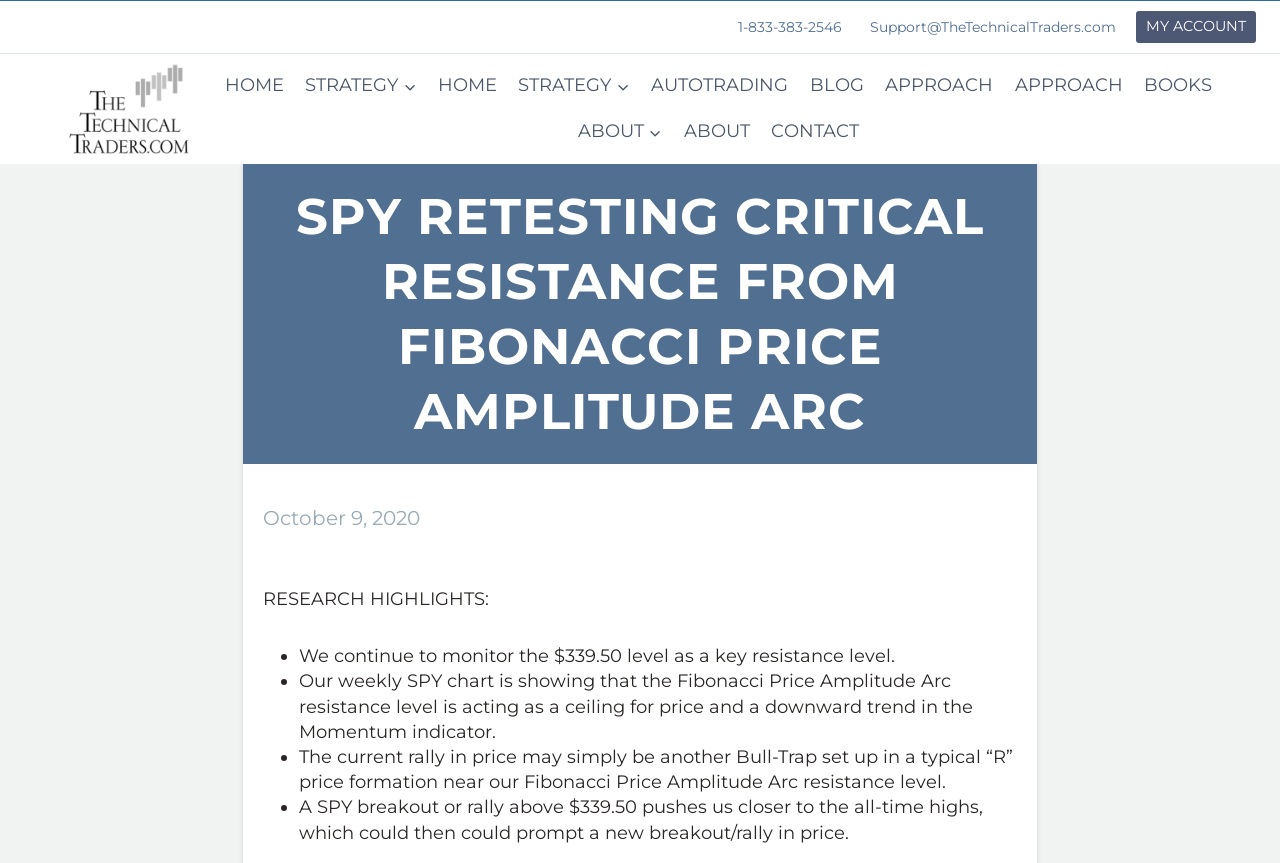Determine the primary headline of the webpage.

SPY RETESTING CRITICAL RESISTANCE FROM FIBONACCI PRICE AMPLITUDE ARC